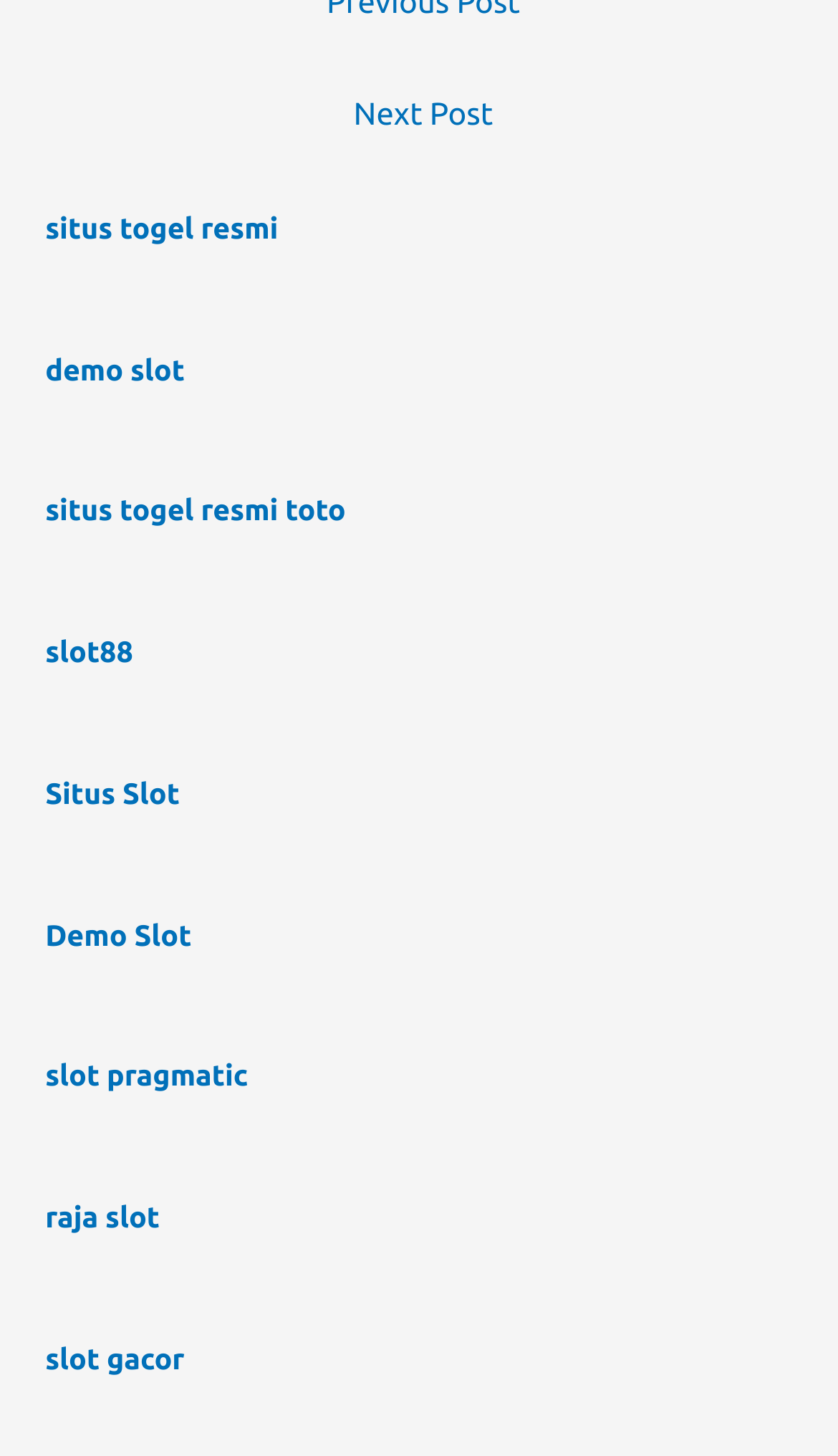Given the webpage screenshot and the description, determine the bounding box coordinates (top-left x, top-left y, bottom-right x, bottom-right y) that define the location of the UI element matching this description: situs togel resmi

[0.054, 0.145, 0.332, 0.169]